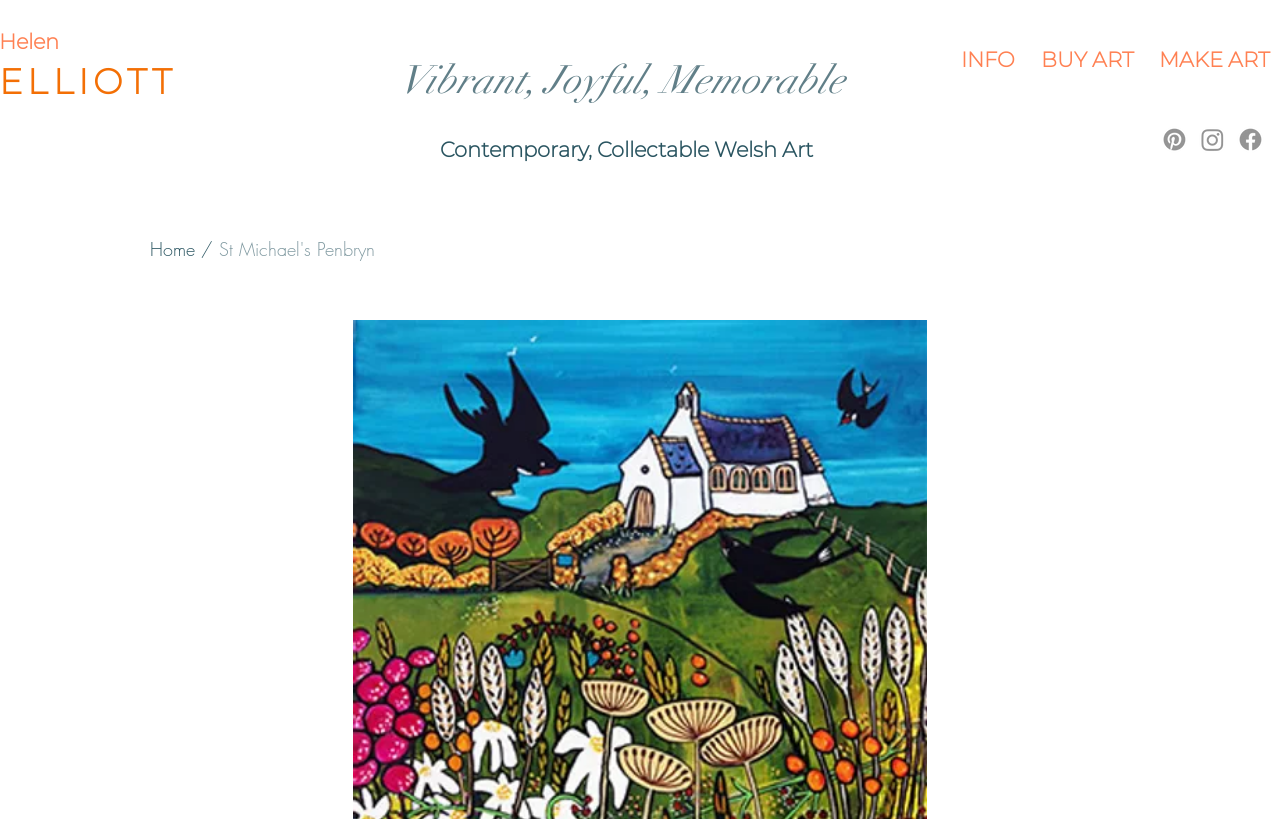What type of art does the artist create?
Refer to the image and provide a concise answer in one word or phrase.

Contemporary Welsh Art